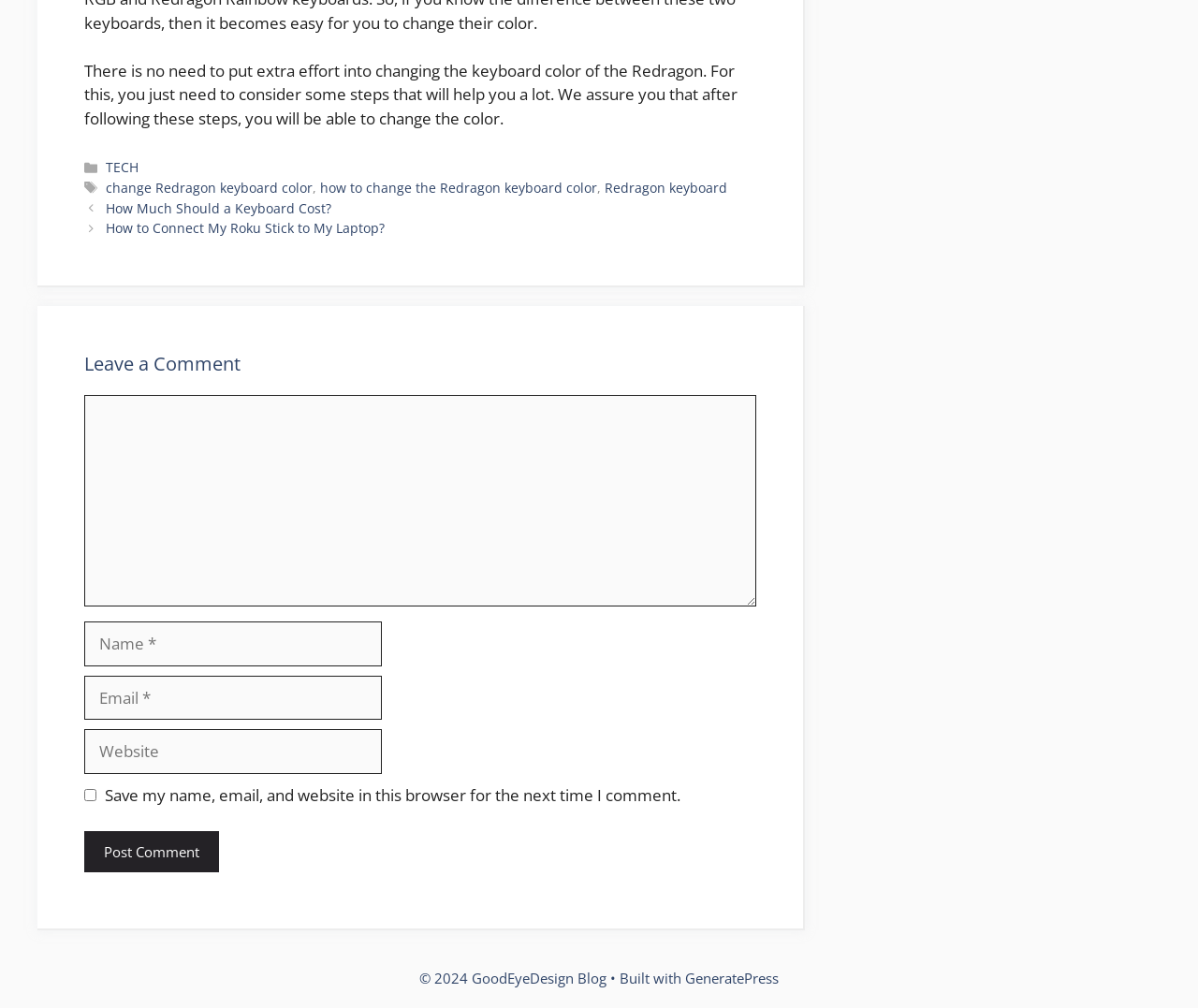Predict the bounding box of the UI element based on the description: "parent_node: Comment name="url" placeholder="Website"". The coordinates should be four float numbers between 0 and 1, formatted as [left, top, right, bottom].

[0.07, 0.724, 0.319, 0.768]